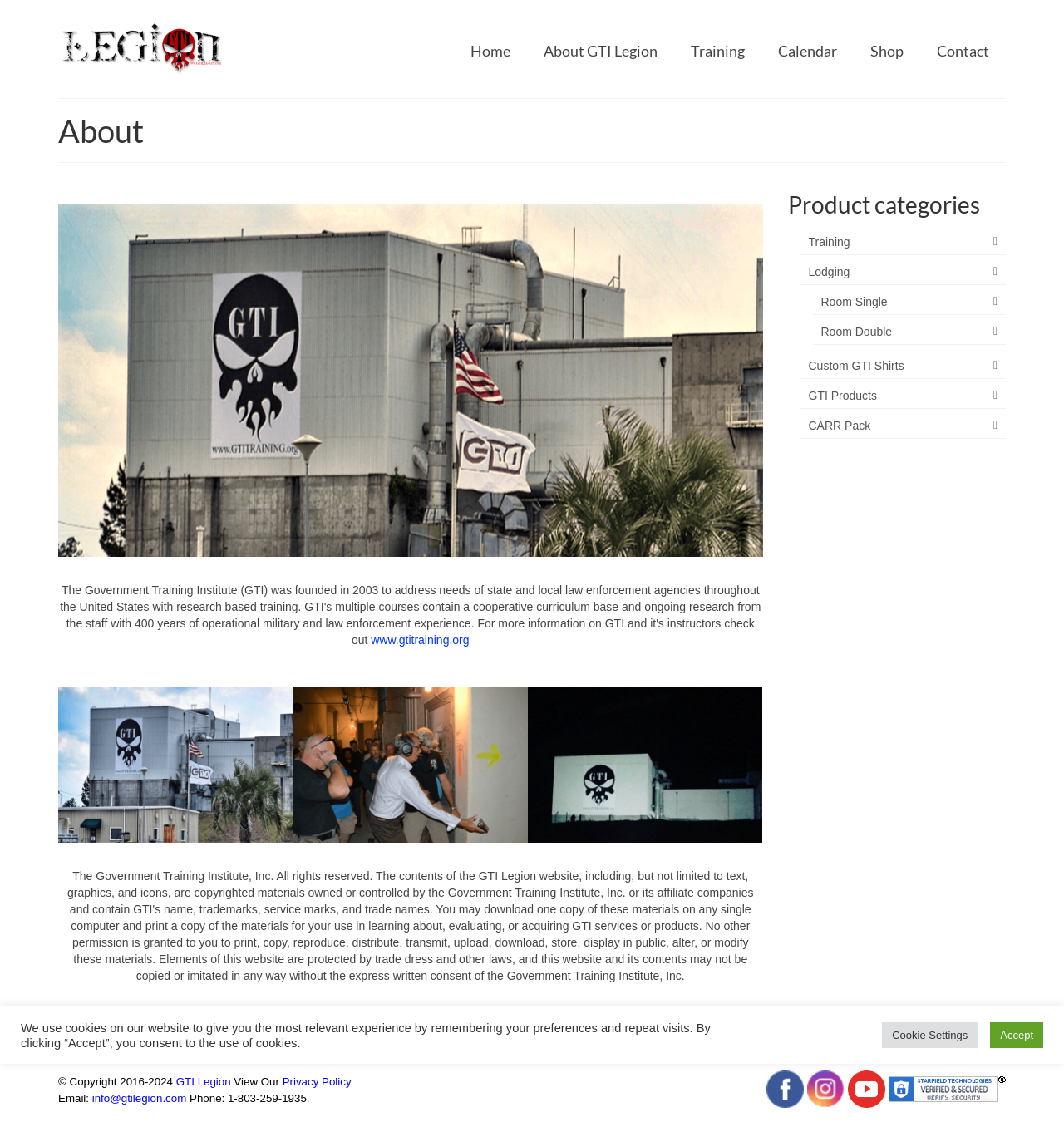What are the categories of products available?
Please answer the question with a detailed response using the information from the screenshot.

The categories of products available can be found in the right sidebar of the webpage, where it lists 'Product categories' and then provides links to 'Training', 'Lodging', 'Room Single', 'Room Double', 'Custom GTI Shirts', 'GTI Products', and 'CARR Pack'.